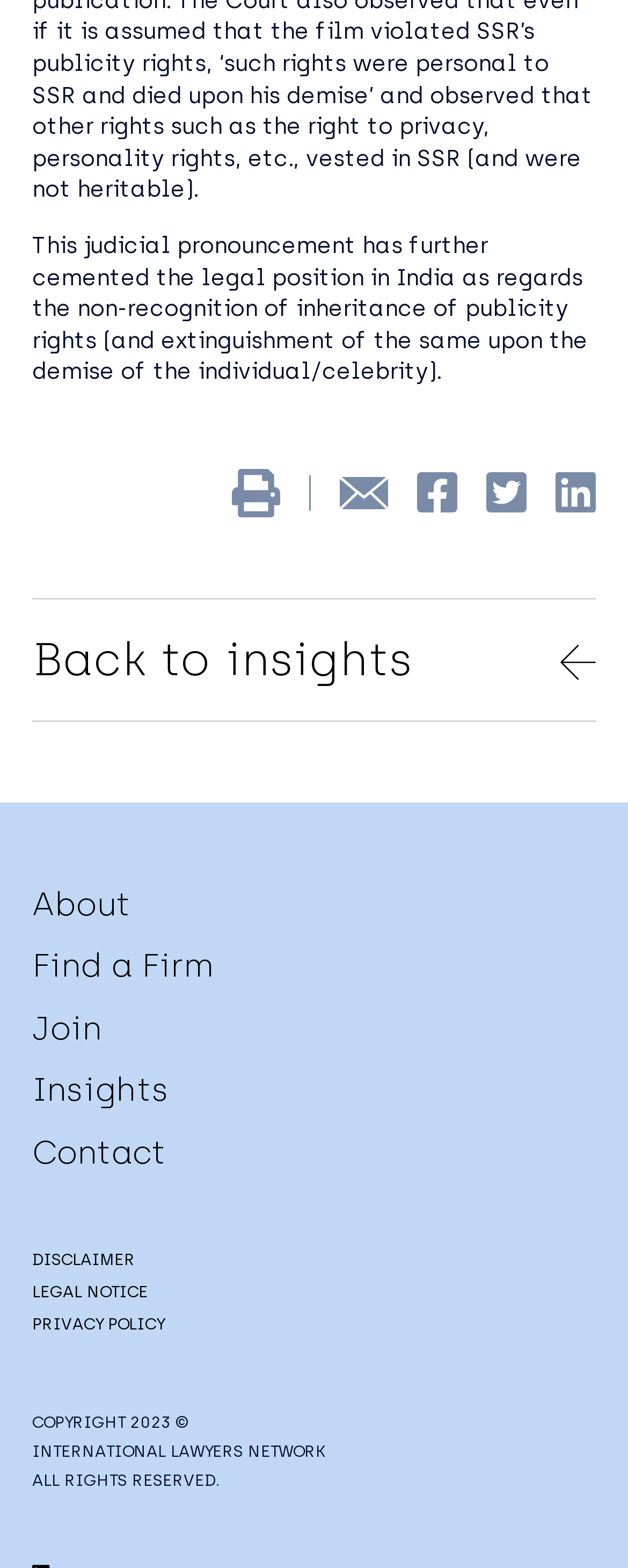Refer to the screenshot and give an in-depth answer to this question: How many navigation links are available at the bottom of the page?

There are seven navigation links available at the bottom of the page, which are About, Find a Firm, Join, Insights, Contact, DISCLAIMER, and LEGAL NOTICE. These links are represented by link elements with IDs 366, 367, 368, 369, 370, 371, and 372, respectively.